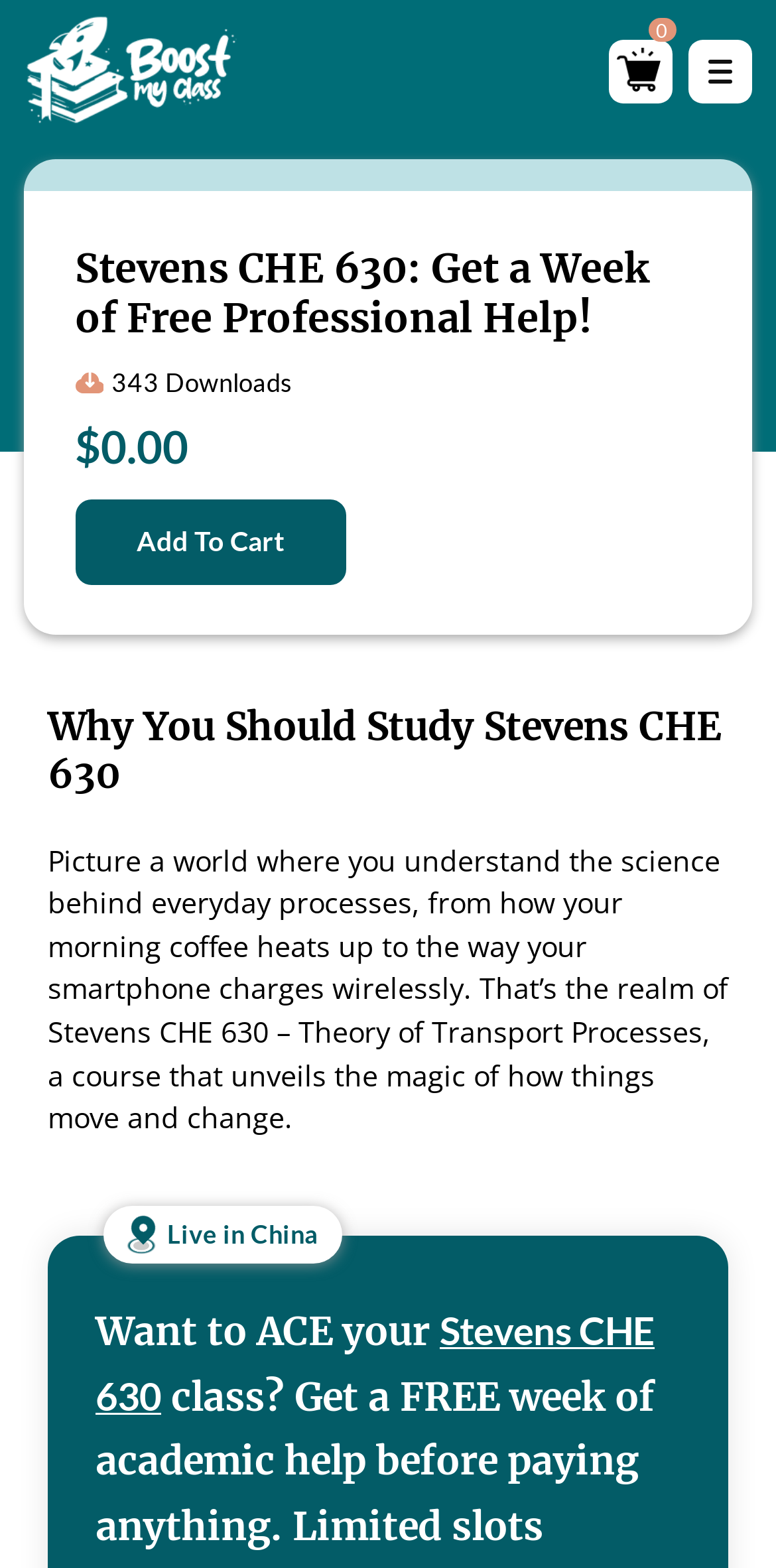Offer a comprehensive description of the webpage’s content and structure.

The webpage appears to be a promotional page for a tutoring service, specifically targeting students taking Stevens CHE 630. At the top, there is a logo with the text "boost my class" in the top-left corner, accompanied by an image with the same text. Below the logo, there is a navigation menu with links to "Stevens University" and "CHE 630", separated by a "»" symbol.

To the right of the navigation menu, there is a small image, followed by a text indicating "343 Downloads". Below this, there is a pricing section with a dollar sign and a "0.00" amount, suggesting that the service may be free or has a zero-cost option. Next to the pricing section, there is an "Add To Cart" button.

At the very bottom of the page, there is a text "Live in China", which may indicate the service's target audience or availability.

Overall, the webpage is promoting a tutoring service specifically designed for students struggling with Stevens CHE 630, with a focus on providing free or low-cost help.